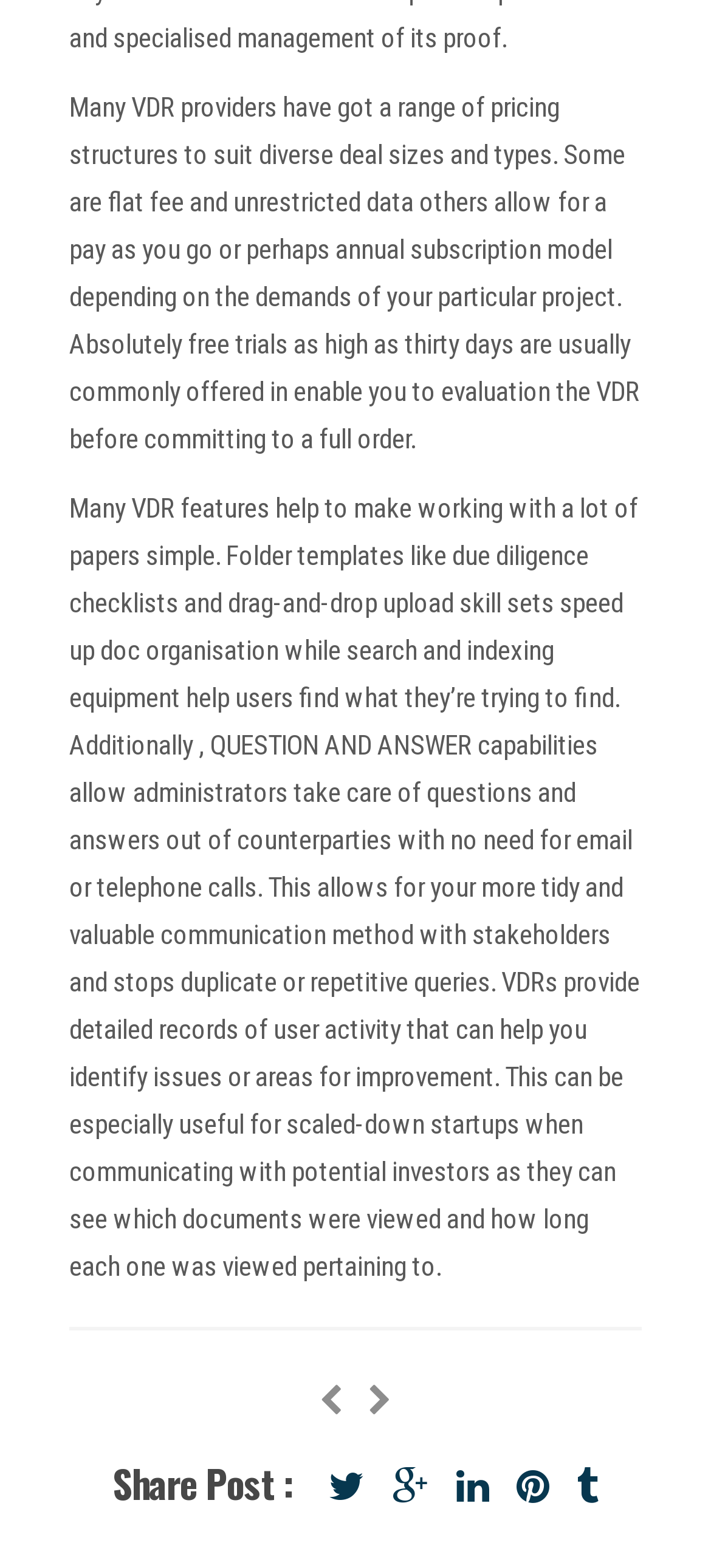What is commonly offered by VDR providers?
Based on the screenshot, provide your answer in one word or phrase.

Free trials up to 30 days